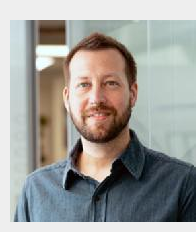Generate a detailed caption that describes the image.

This image features Dr. Michael Smutny, an Associate Professor specializing in cell development. He is shown in a professional setting, showcasing a friendly smile, with a neat beard and wearing a button-up shirt. The background suggests a modern laboratory environment, emphasizing his role in academic research. Dr. Smutny’s work focuses on the complex interplay of biochemical and mechanical processes during embryonic development, particularly using zebrafish as a model system. His research integrates various methodologies, including live cell imaging and genomic analysis, to explore critical developmental events.